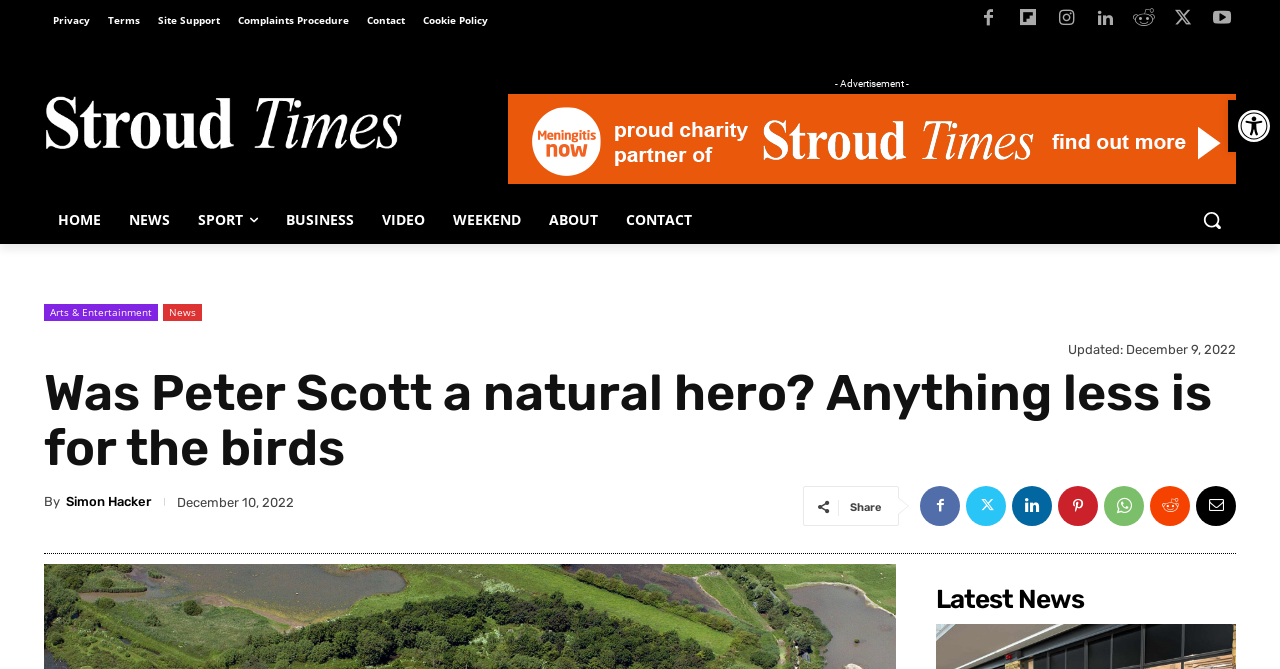What is the topic of the article?
Please use the image to provide an in-depth answer to the question.

The article is about a person, and the topic of the article is 'Peter Scott', who is described as a natural hero.